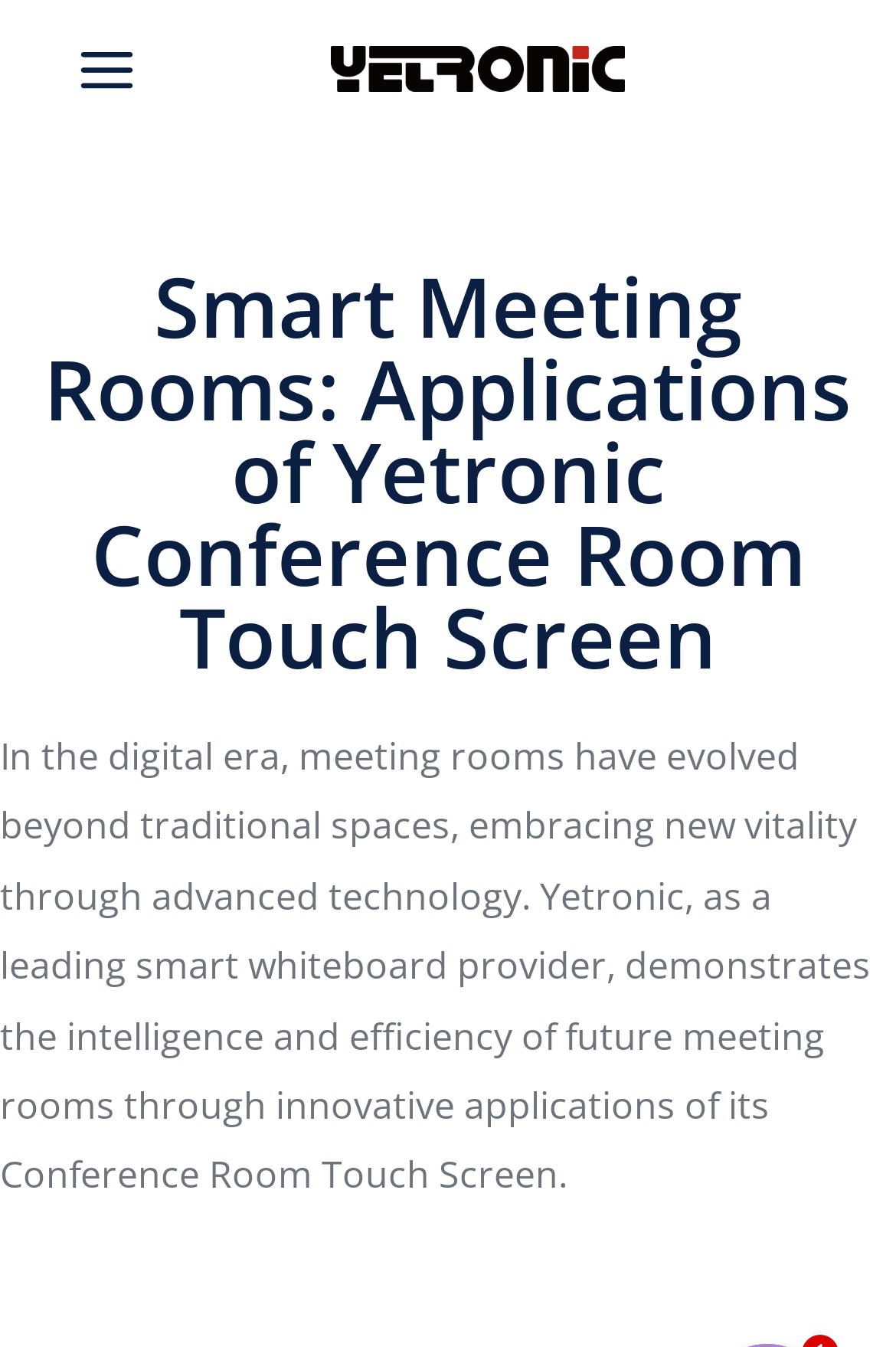Locate the bounding box coordinates for the element described below: "Toggle Menu". The coordinates must be four float values between 0 and 1, formatted as [left, top, right, bottom].

[0.064, 0.019, 0.176, 0.084]